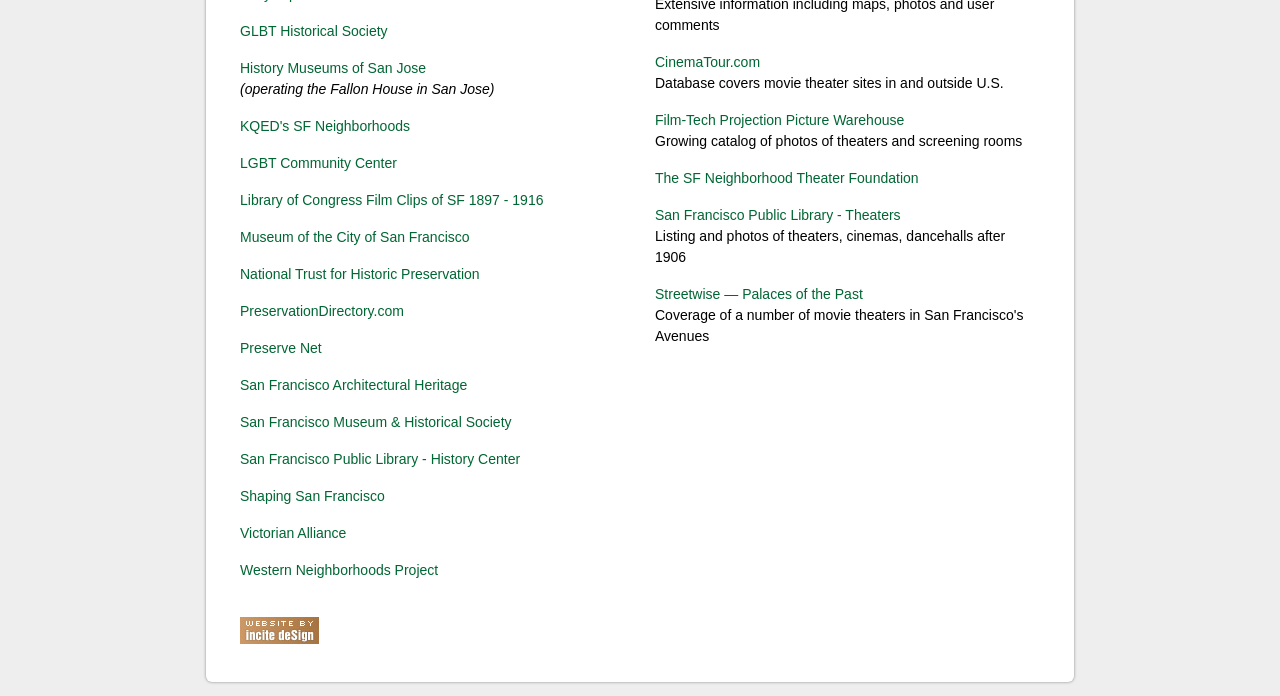Predict the bounding box of the UI element that fits this description: "name="submit" value="Post Comment"".

None